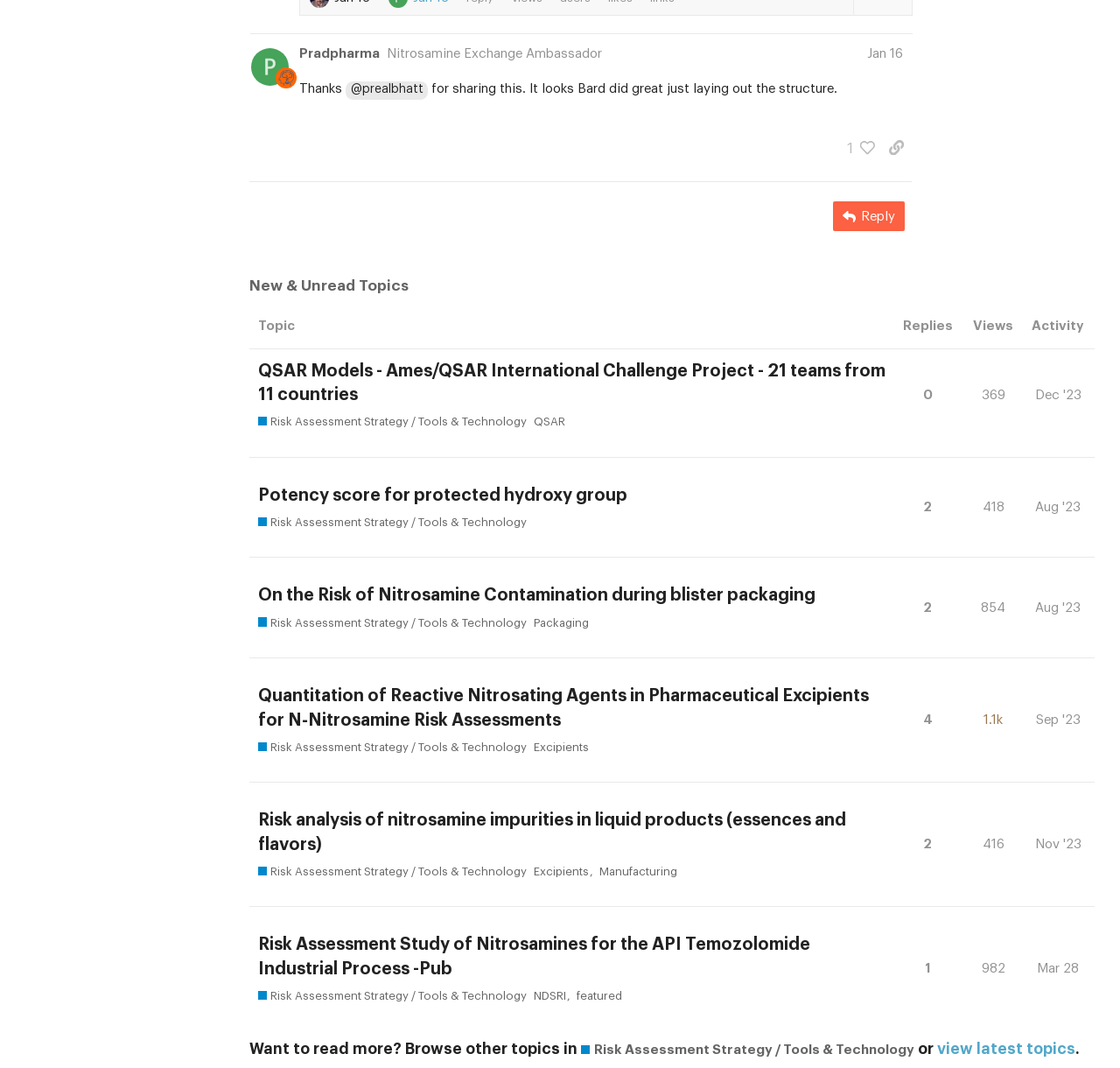Please identify the bounding box coordinates of the area that needs to be clicked to follow this instruction: "Copy a link to this post to clipboard".

[0.786, 0.125, 0.815, 0.153]